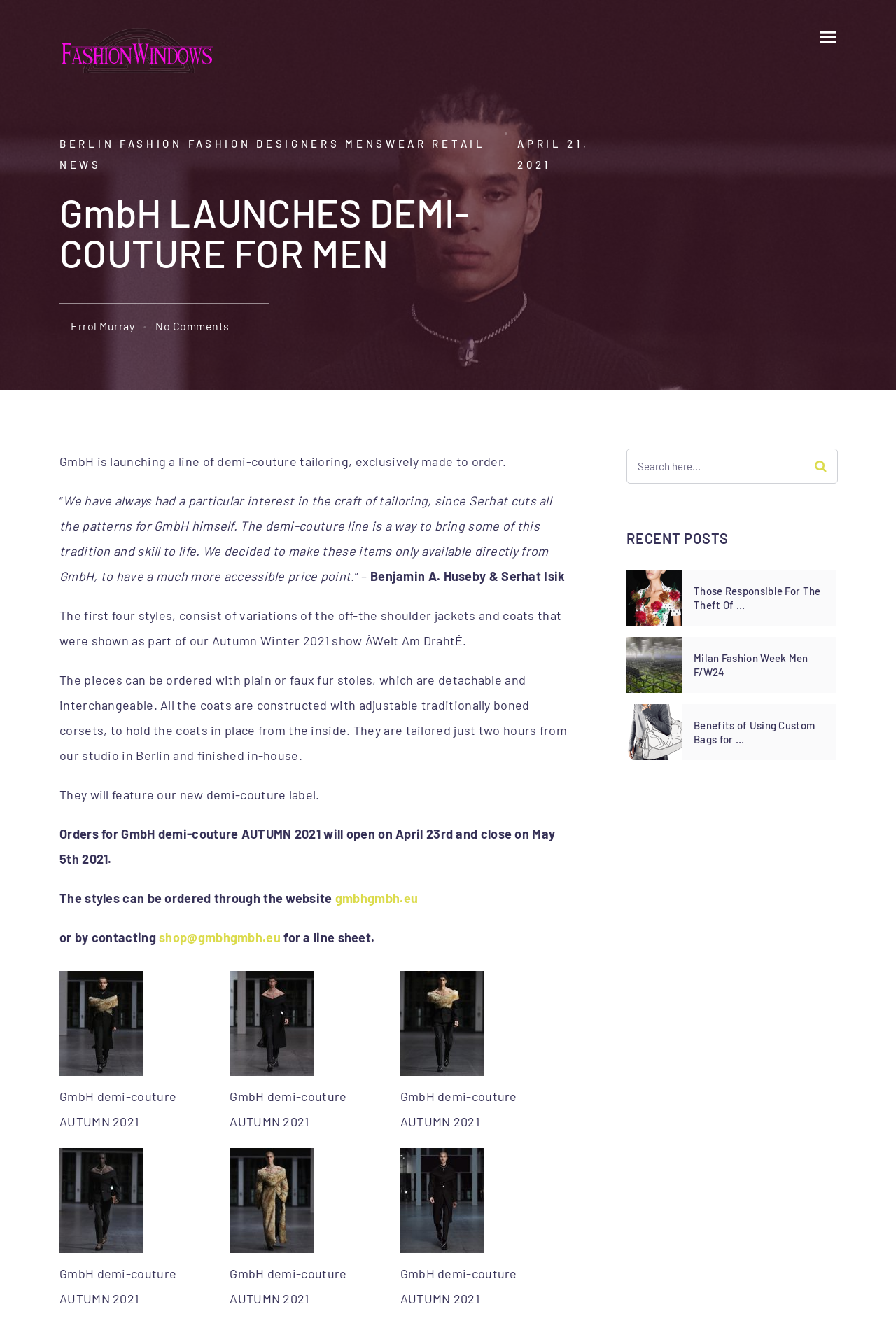Identify the primary heading of the webpage and provide its text.

GmbH LAUNCHES DEMI-COUTURE FOR MEN